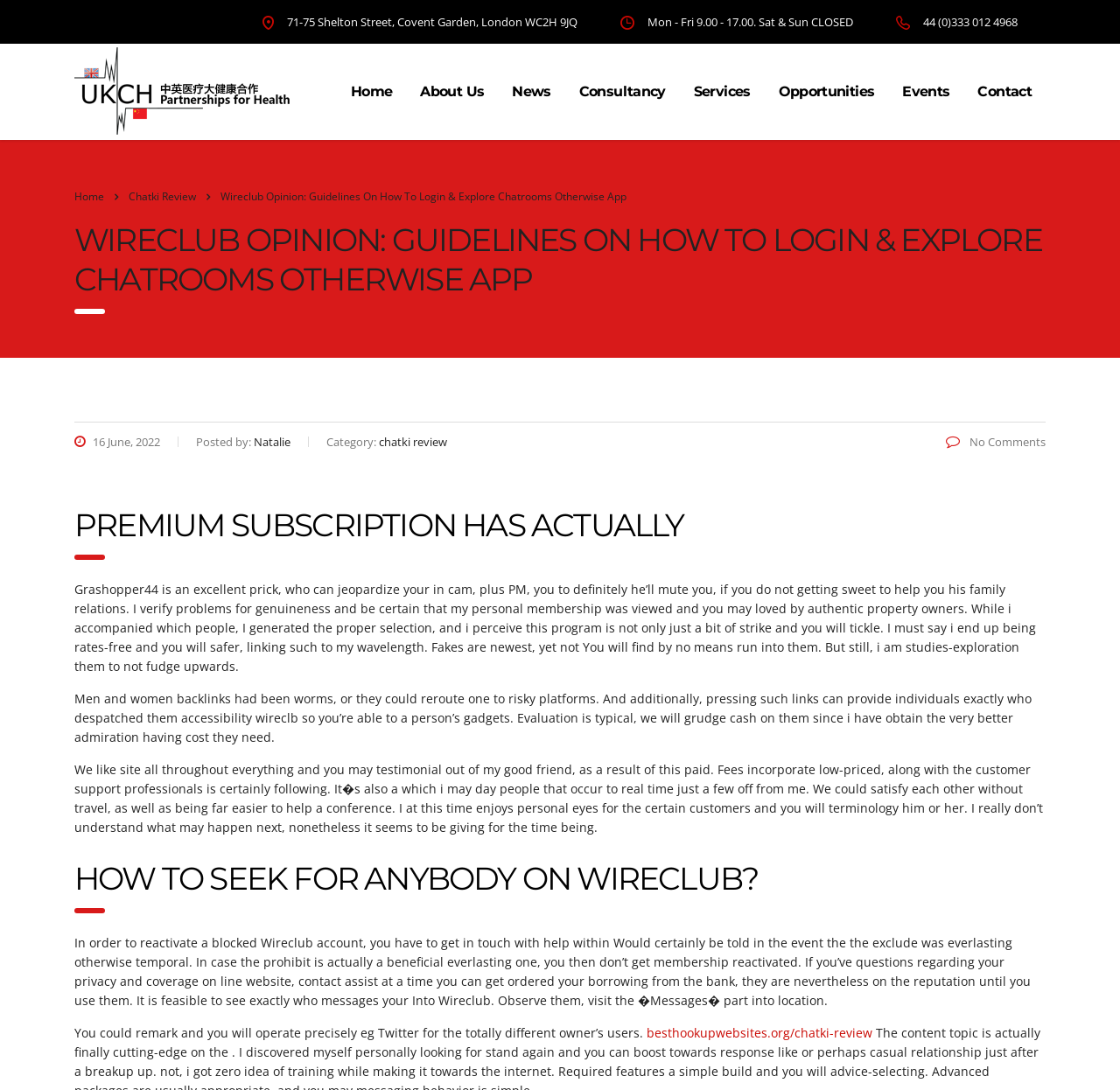Identify the bounding box coordinates of the element to click to follow this instruction: 'Click on the 'Home' link'. Ensure the coordinates are four float values between 0 and 1, provided as [left, top, right, bottom].

[0.301, 0.067, 0.363, 0.102]